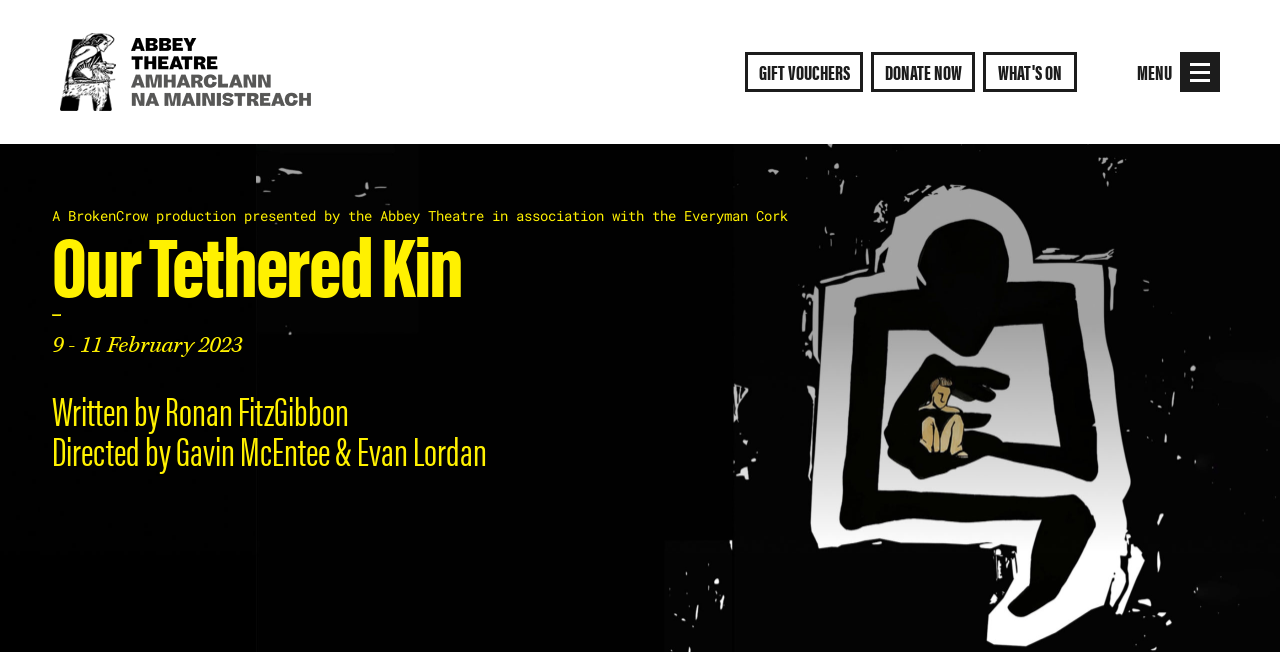Provide a thorough and detailed response to the question by examining the image: 
Who is the director of the production?

I found the answer by looking at the text below the 'Directed by' label, which says 'Gavin McEntee & Evan Lordan'.